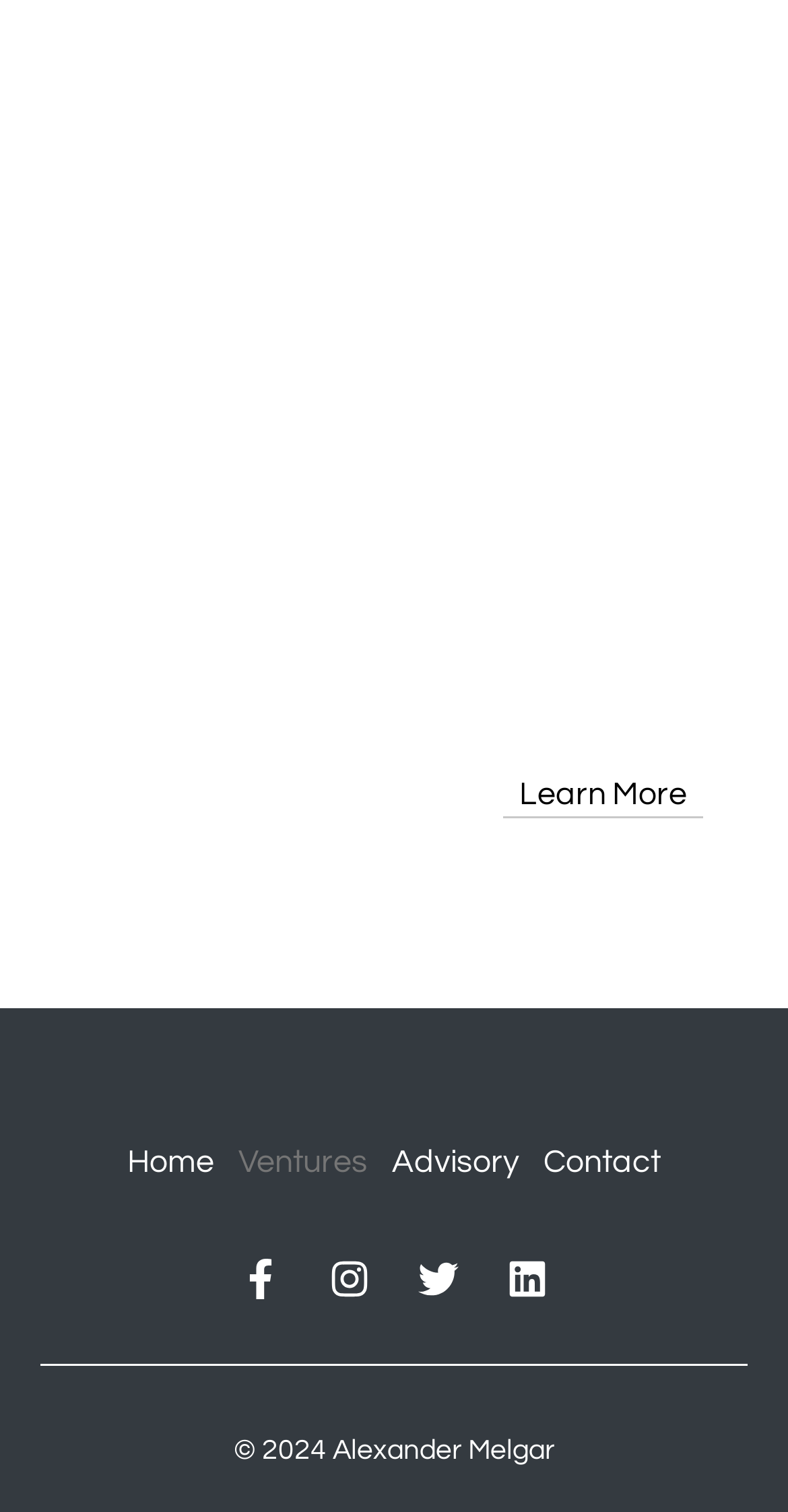What is the position of the 'Learn More' link?
Please respond to the question with a detailed and thorough explanation.

The answer can be found by analyzing the bounding box coordinates of the 'Learn More' link. The coordinates [0.638, 0.51, 0.892, 0.541] indicate that the link is positioned at the top-middle of the webpage.